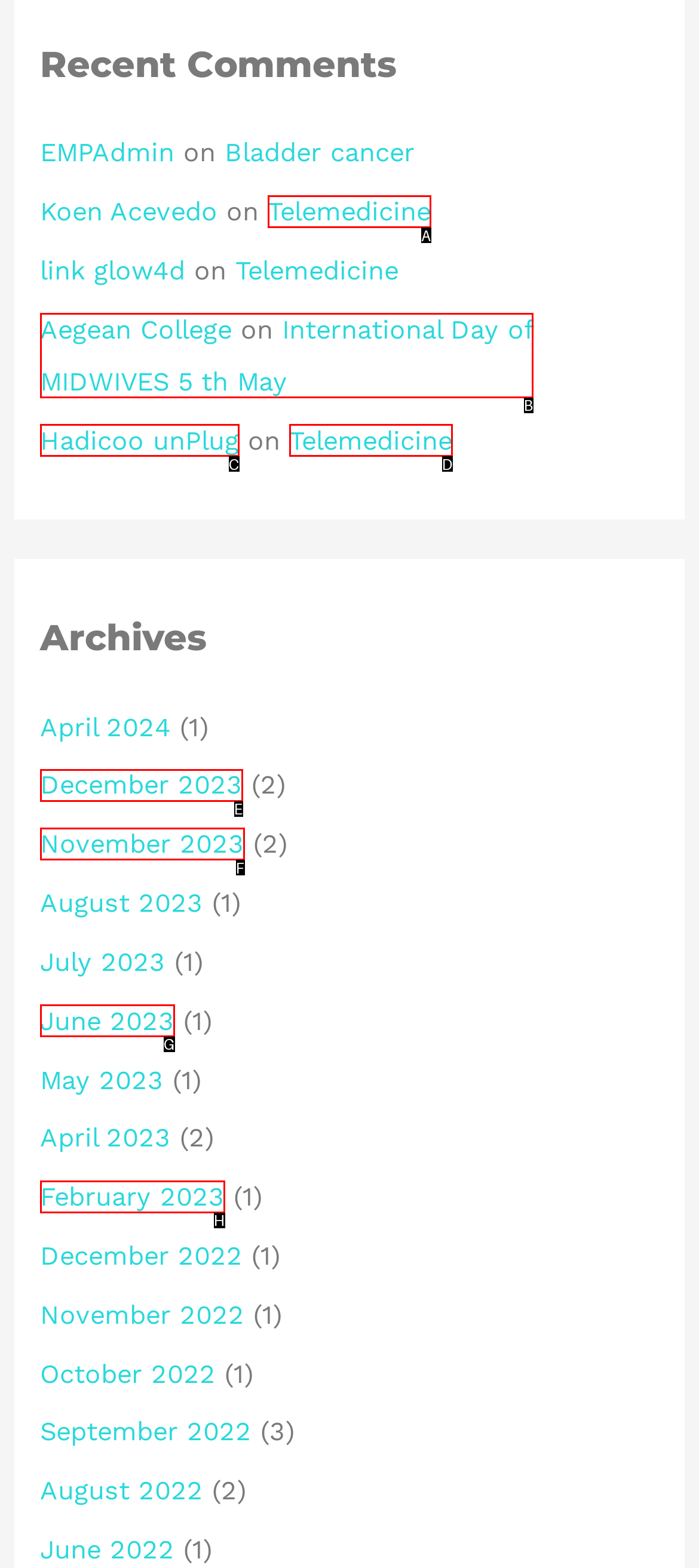Using the element description: EN, select the HTML element that matches best. Answer with the letter of your choice.

None